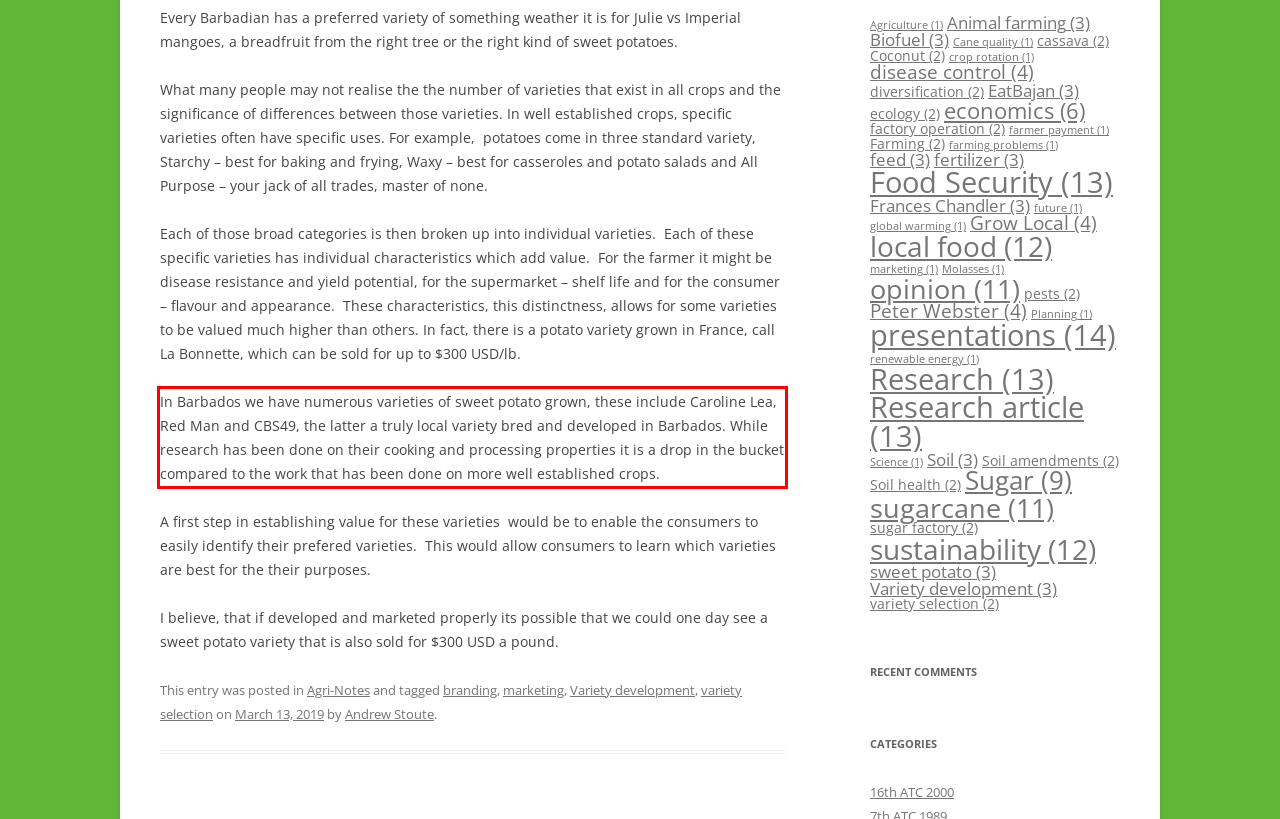Examine the webpage screenshot, find the red bounding box, and extract the text content within this marked area.

In Barbados we have numerous varieties of sweet potato grown, these include Caroline Lea, Red Man and CBS49, the latter a truly local variety bred and developed in Barbados. While research has been done on their cooking and processing properties it is a drop in the bucket compared to the work that has been done on more well established crops.